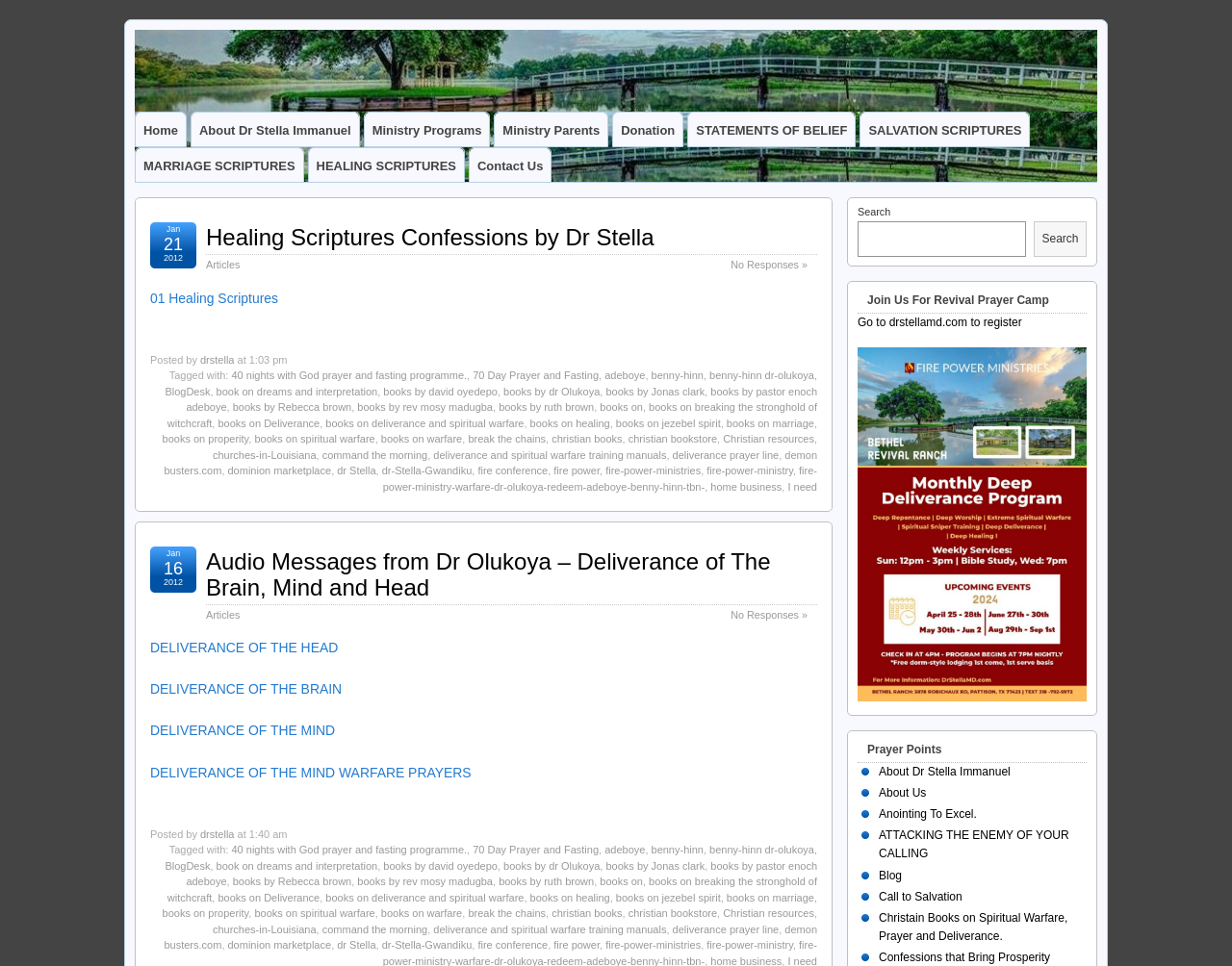Give the bounding box coordinates for the element described as: "books by pastor enoch adeboye".

[0.151, 0.89, 0.663, 0.918]